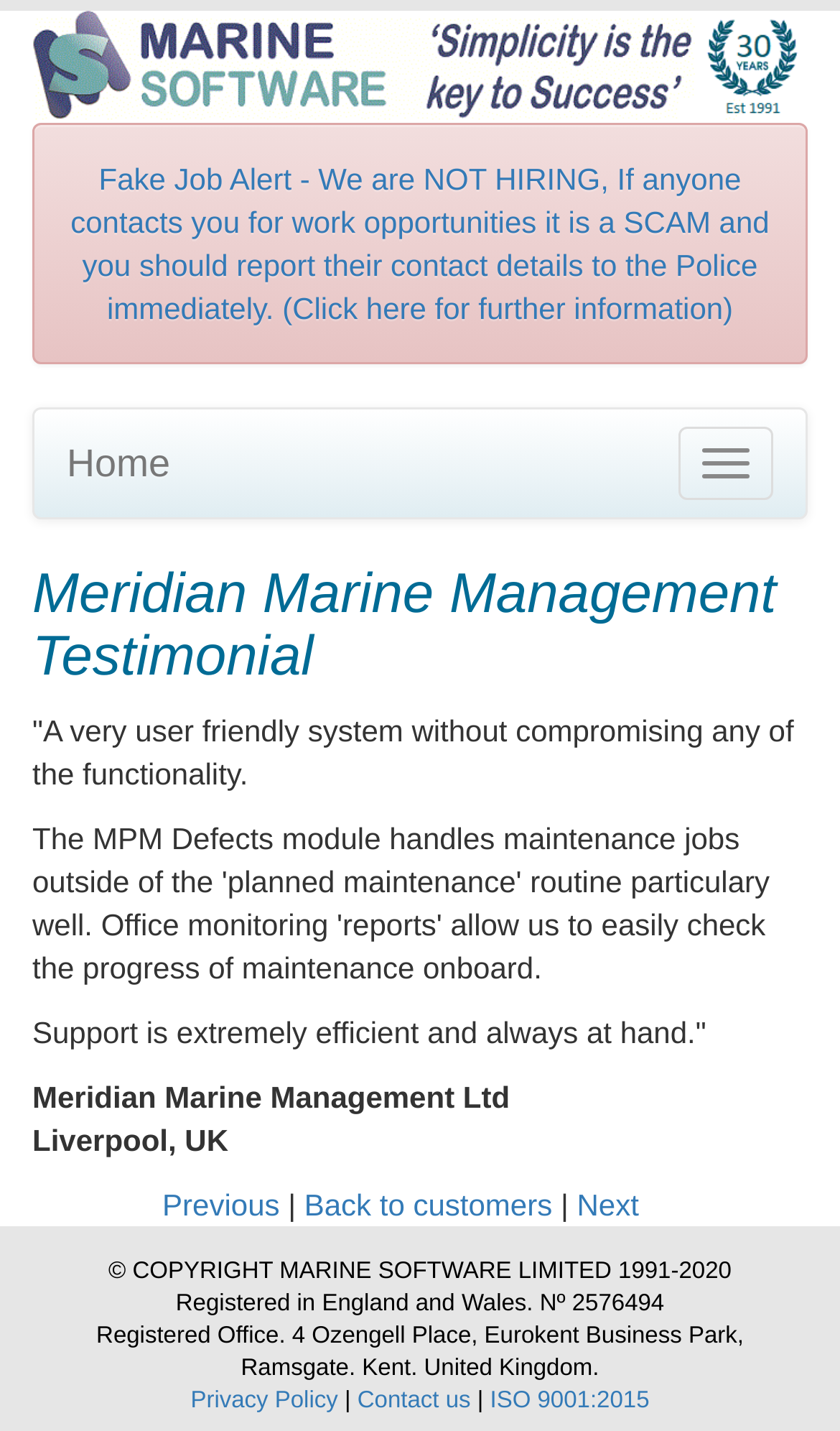Provide a thorough and detailed response to the question by examining the image: 
What is the location of Meridian Marine Management Ltd?

I found the location 'Liverpool, UK' mentioned below the company name 'Meridian Marine Management Ltd' in the testimonial section, which suggests that this is the location of the company.